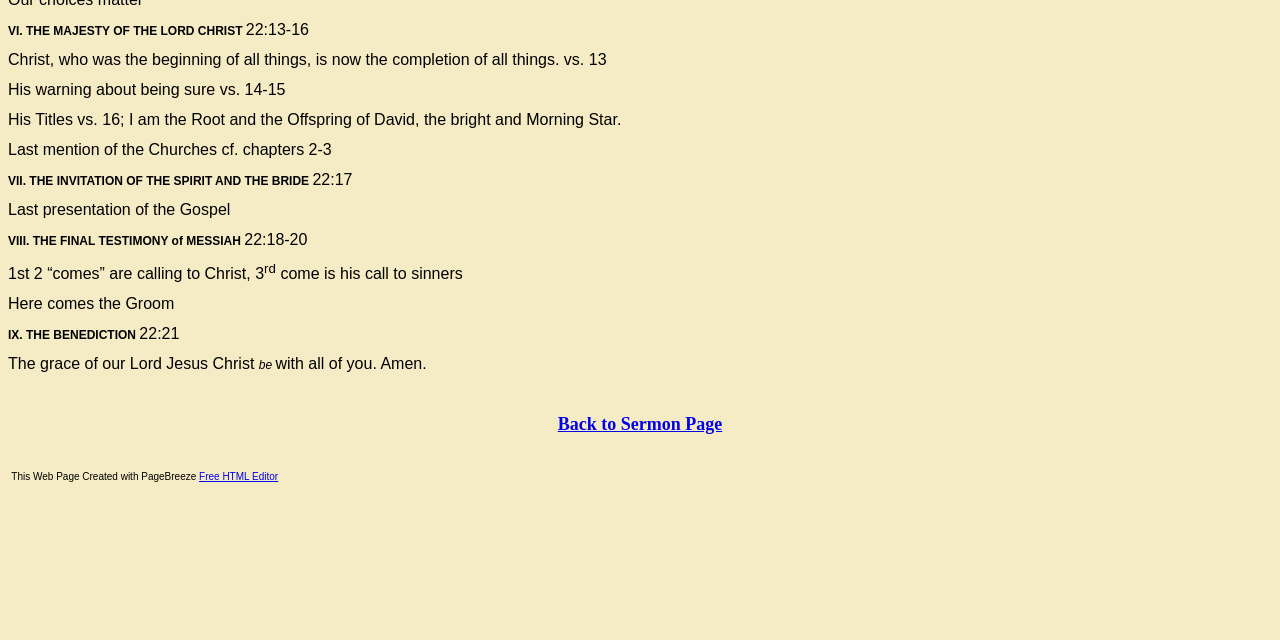Determine the bounding box coordinates for the UI element matching this description: "Back to Sermon Page".

[0.436, 0.647, 0.564, 0.678]